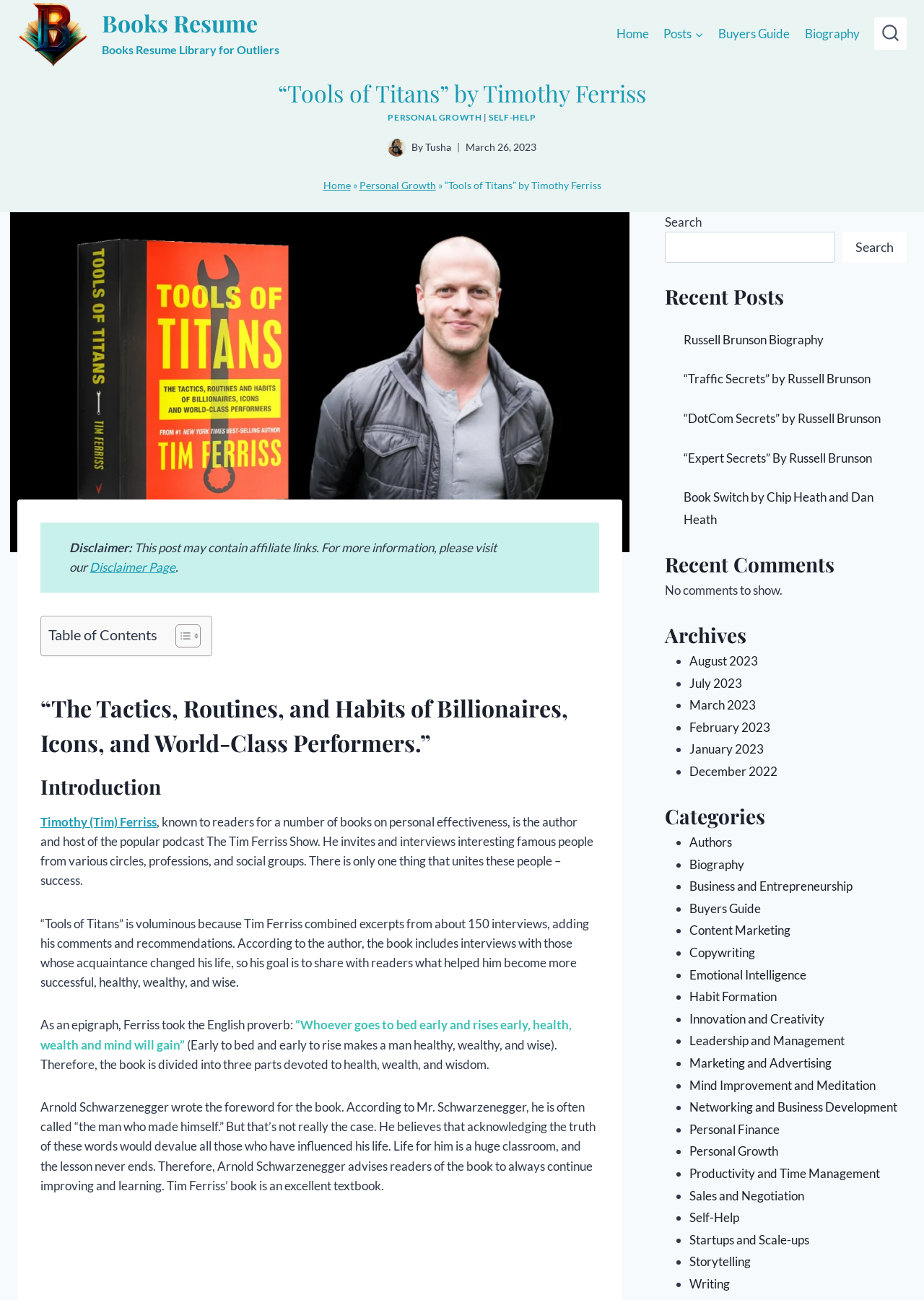Can you determine the bounding box coordinates of the area that needs to be clicked to fulfill the following instruction: "Search for a book"?

[0.72, 0.178, 0.904, 0.202]